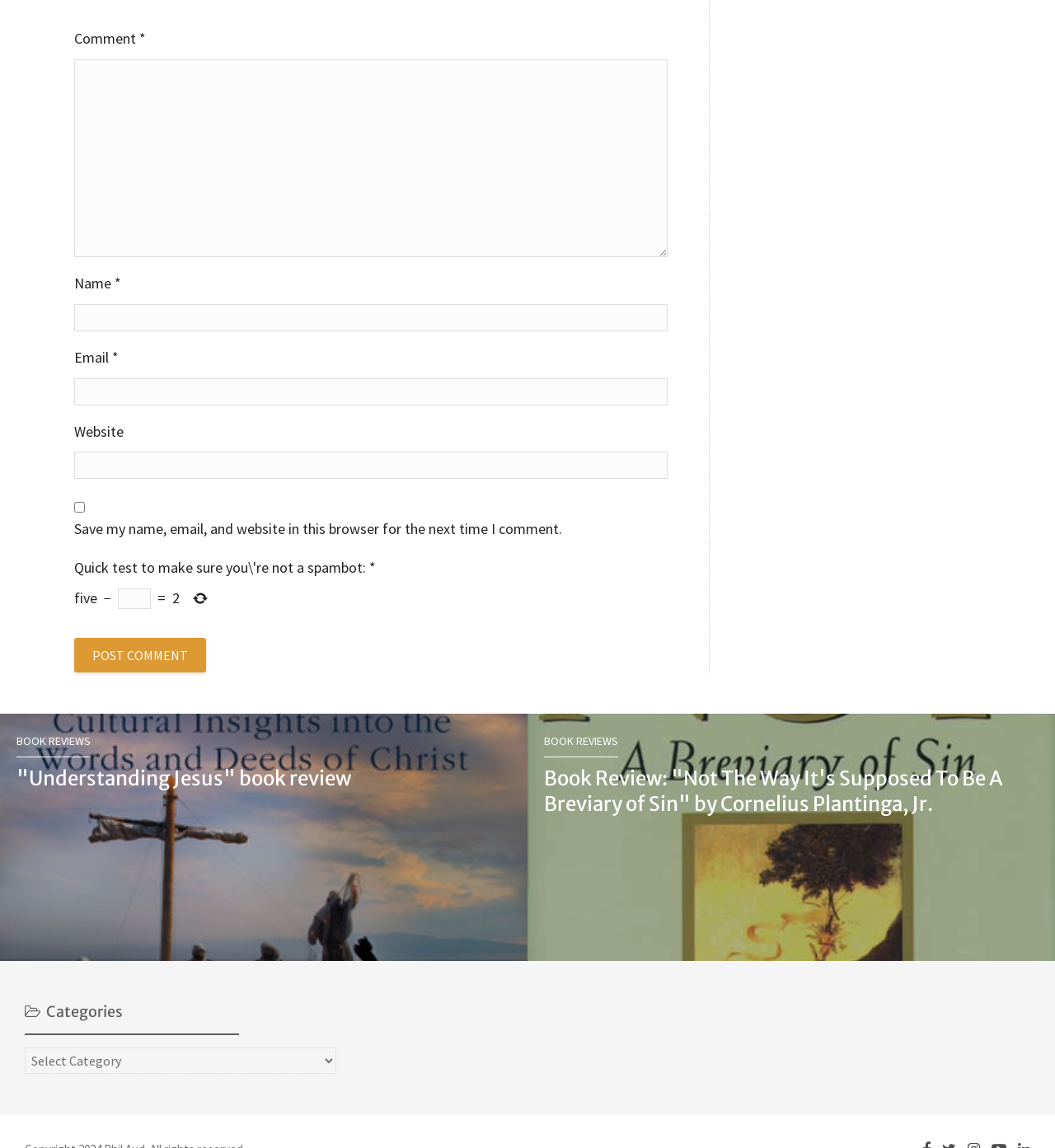Please reply with a single word or brief phrase to the question: 
What is the category selection element?

A combobox